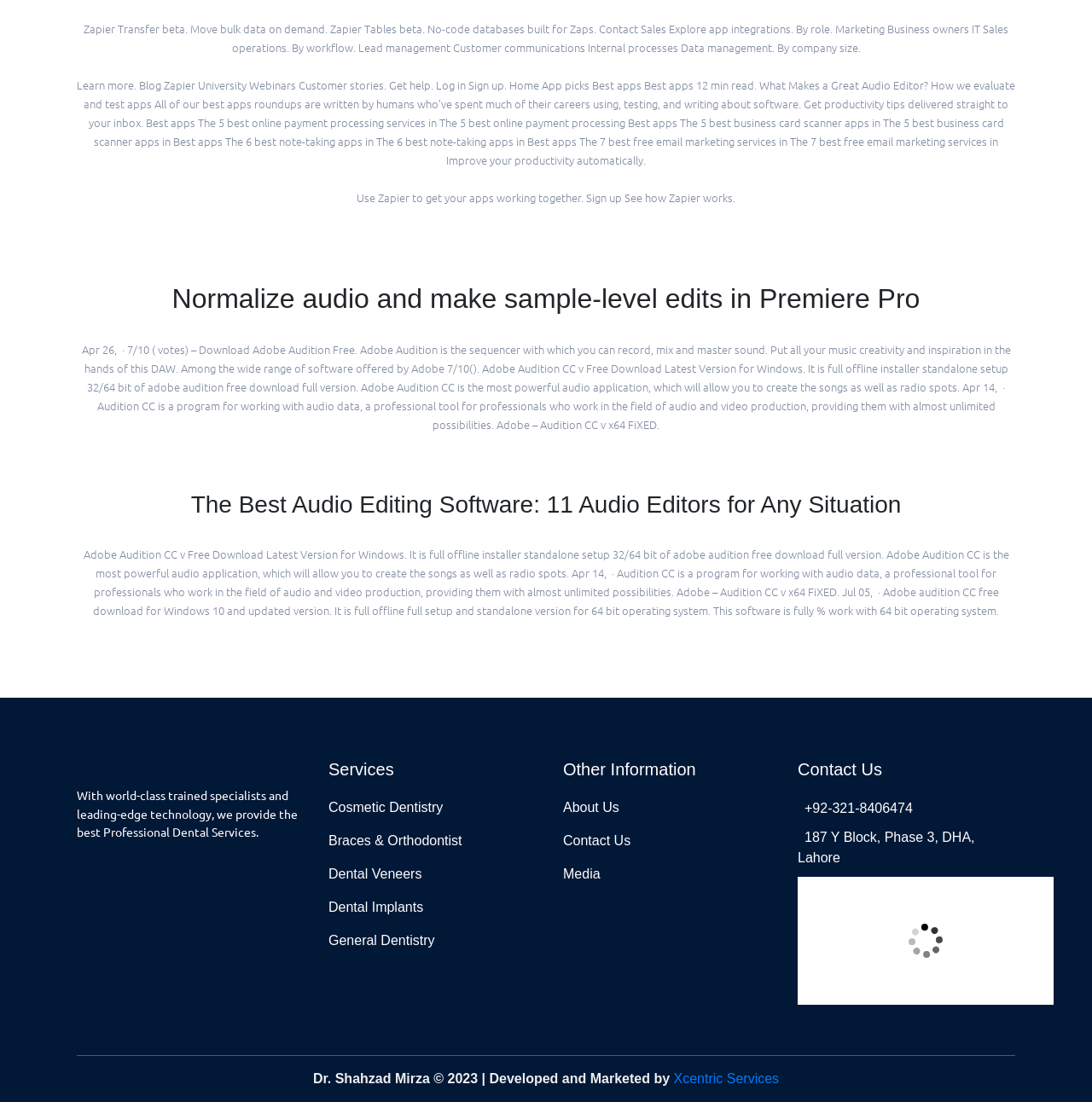What is Zapier used for?
Can you provide a detailed and comprehensive answer to the question?

Based on the webpage, Zapier is used to get apps working together, as stated in the text 'Use Zapier to get your apps working together. Sign up See how Zapier works.' This suggests that Zapier is a platform that enables integration and automation between different applications.